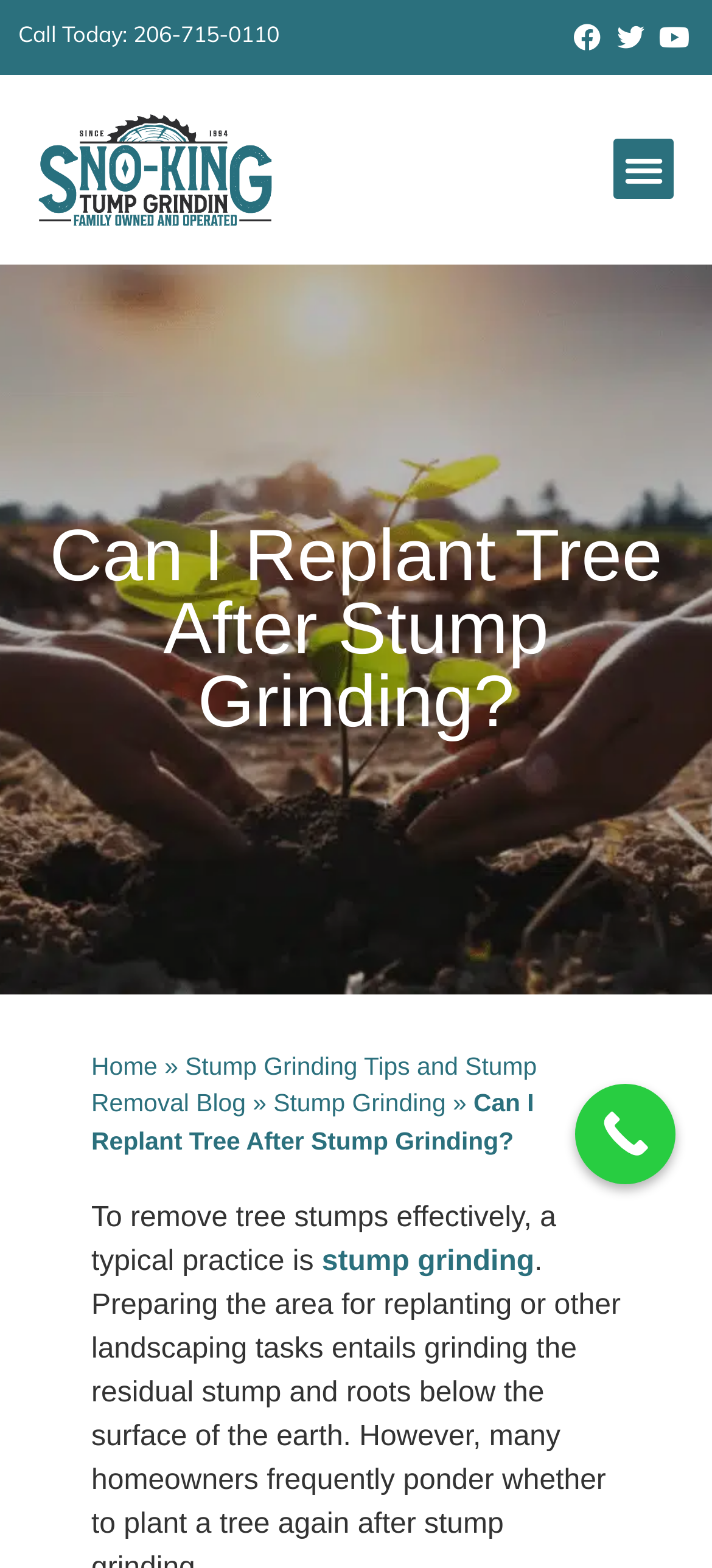Determine the bounding box coordinates of the UI element described by: "Stump Grinding".

[0.384, 0.695, 0.626, 0.713]